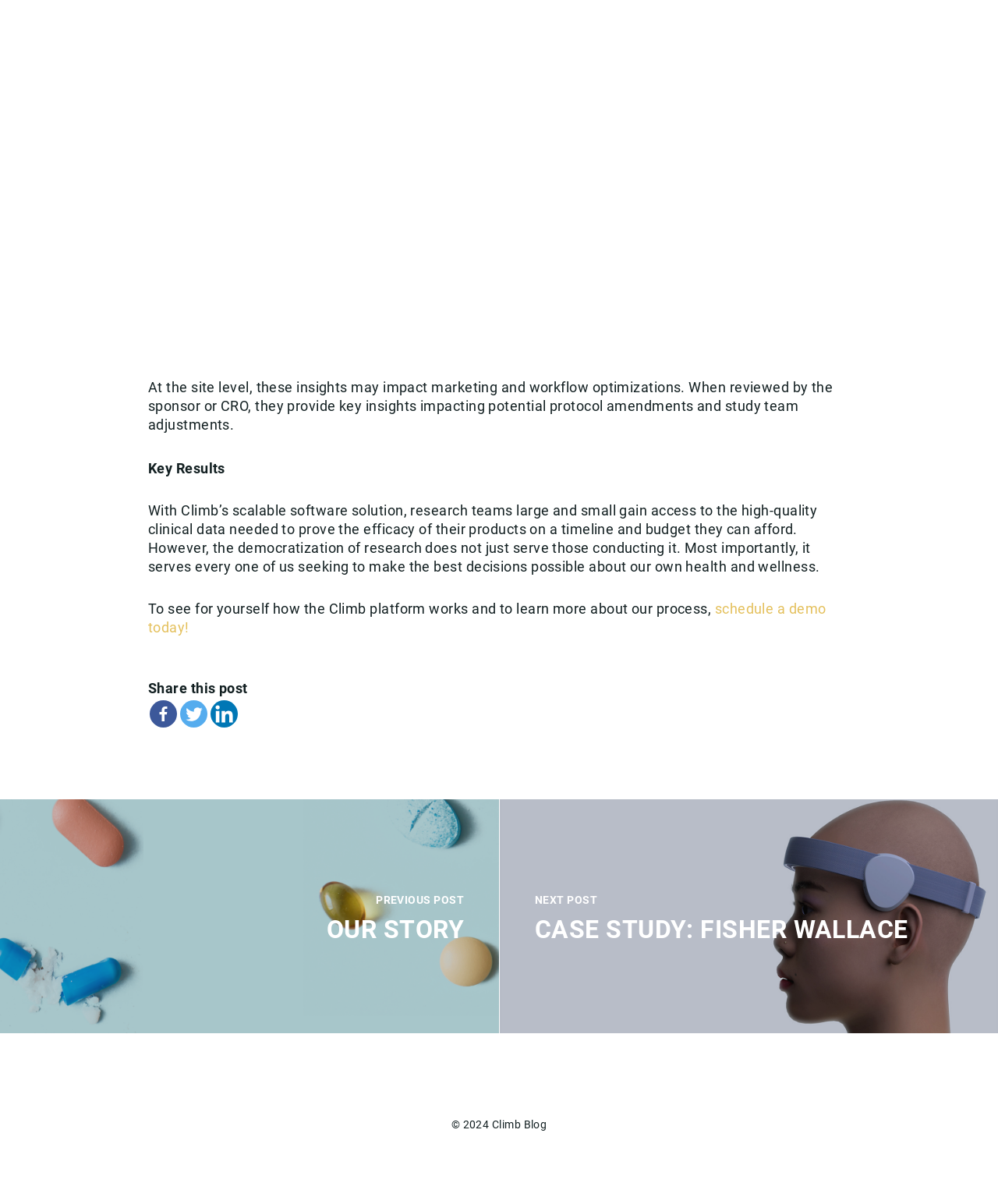What can be done to learn more about the Climb platform?
Could you give a comprehensive explanation in response to this question?

The webpage provides a link to 'schedule a demo today!' which suggests that users can learn more about the Climb platform by scheduling a demo. This implies that the demo will provide a more in-depth look at the platform's features and capabilities.